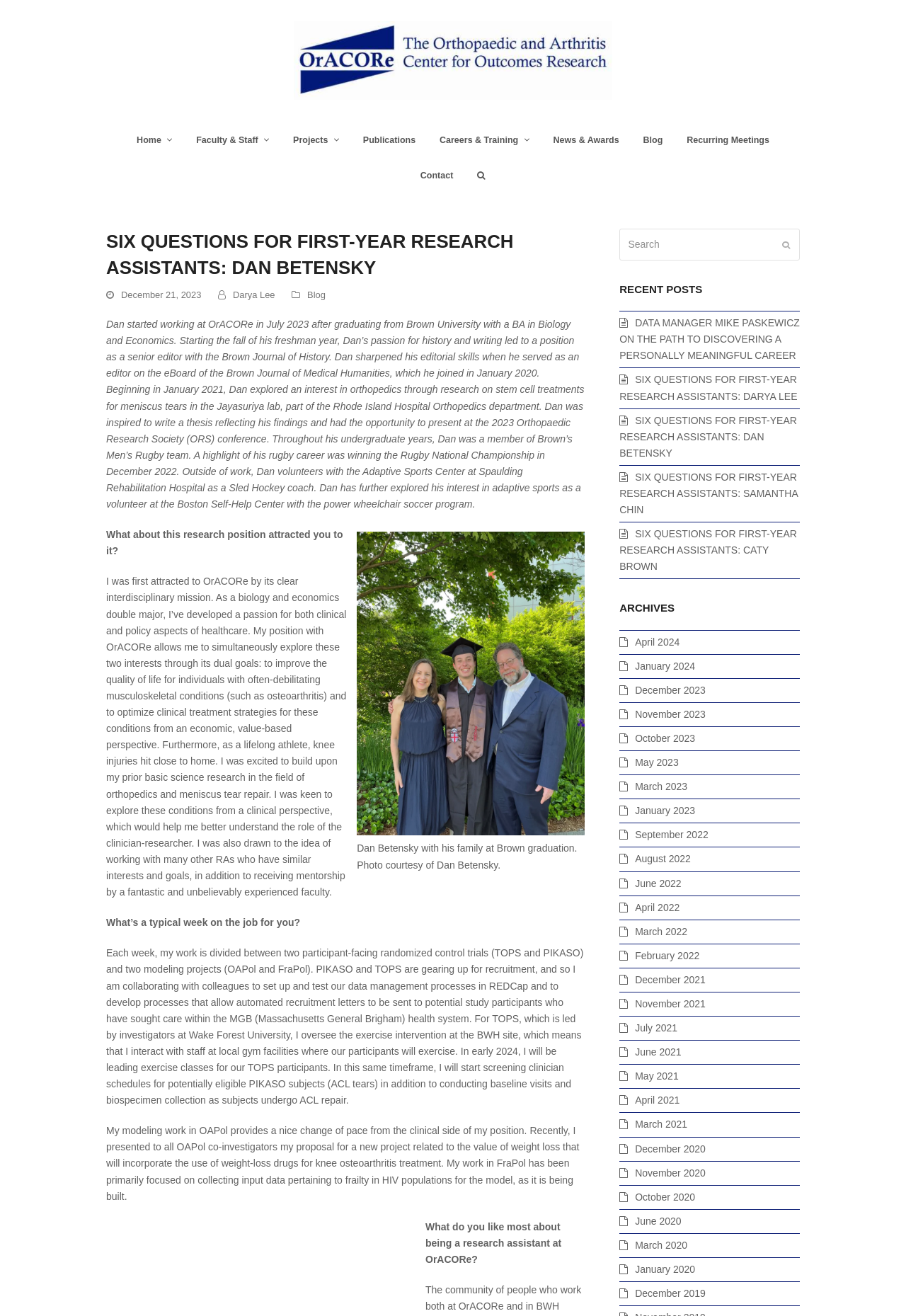Locate the bounding box coordinates of the clickable region to complete the following instruction: "Go to the 'Home' page."

[0.139, 0.093, 0.202, 0.12]